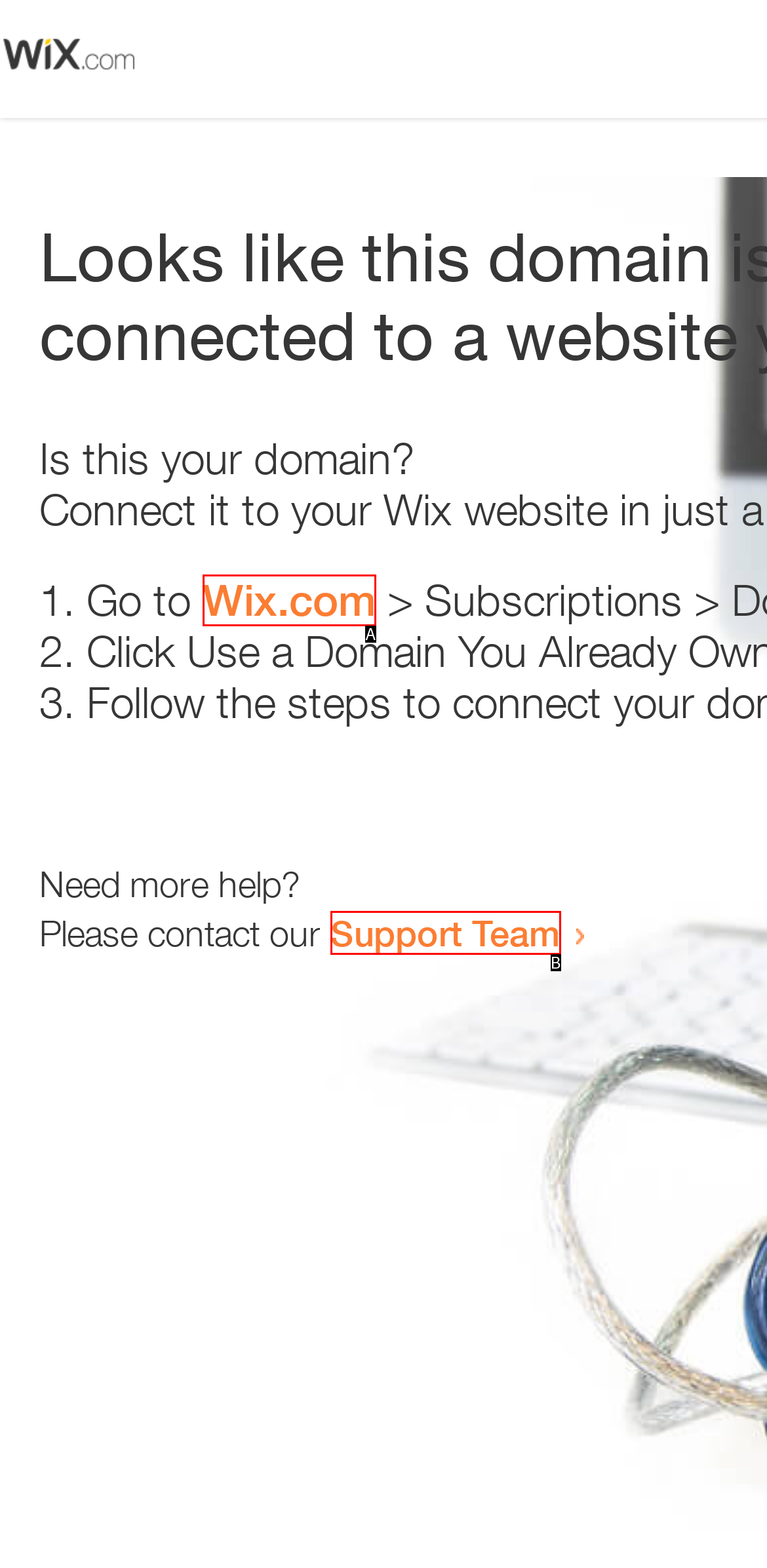Determine which HTML element matches the given description: Wix.com. Provide the corresponding option's letter directly.

A